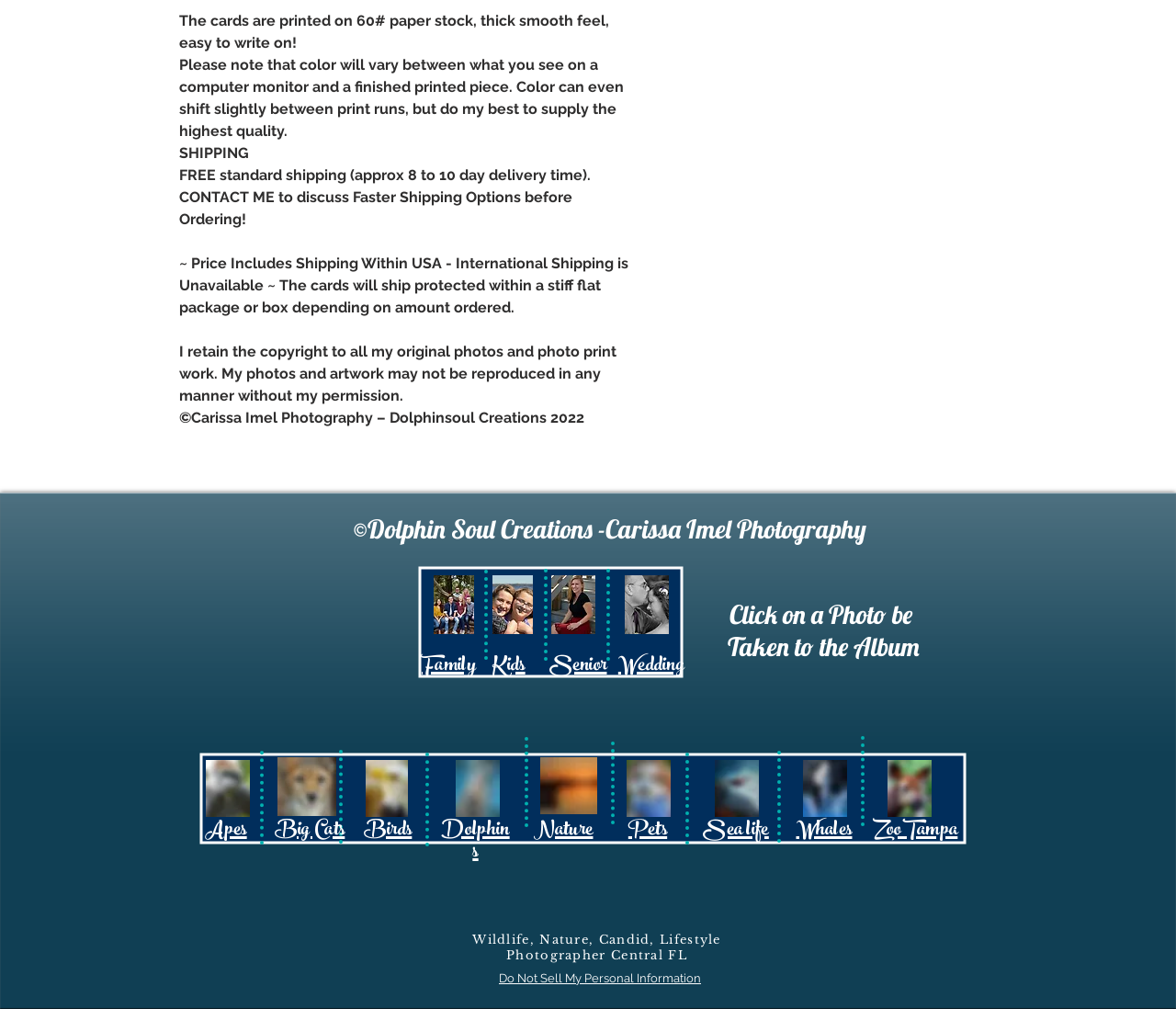Please identify the bounding box coordinates of the element on the webpage that should be clicked to follow this instruction: "Click on the 'Birds' link". The bounding box coordinates should be given as four float numbers between 0 and 1, formatted as [left, top, right, bottom].

[0.298, 0.809, 0.361, 0.832]